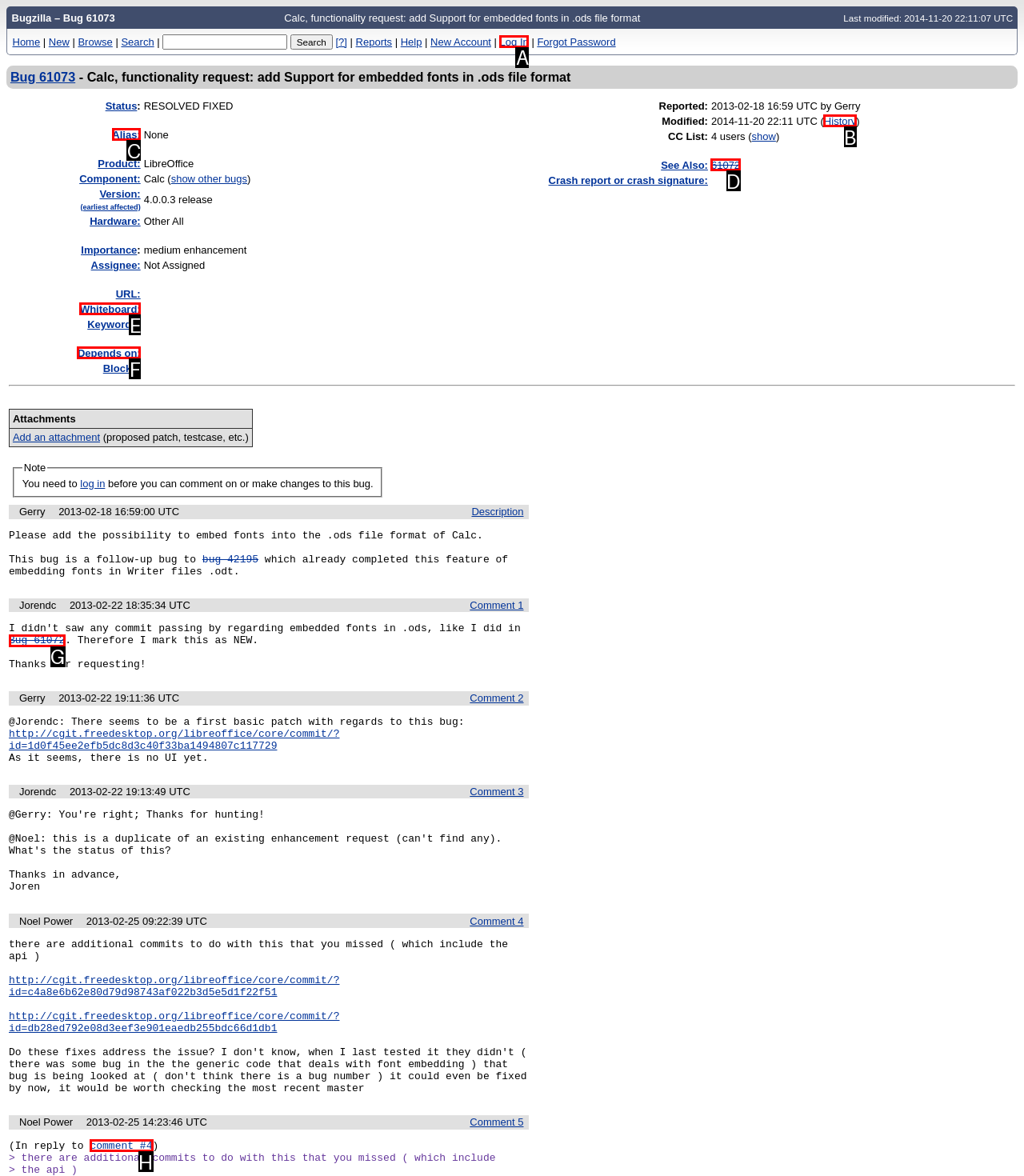Using the description: 61072, find the best-matching HTML element. Indicate your answer with the letter of the chosen option.

D